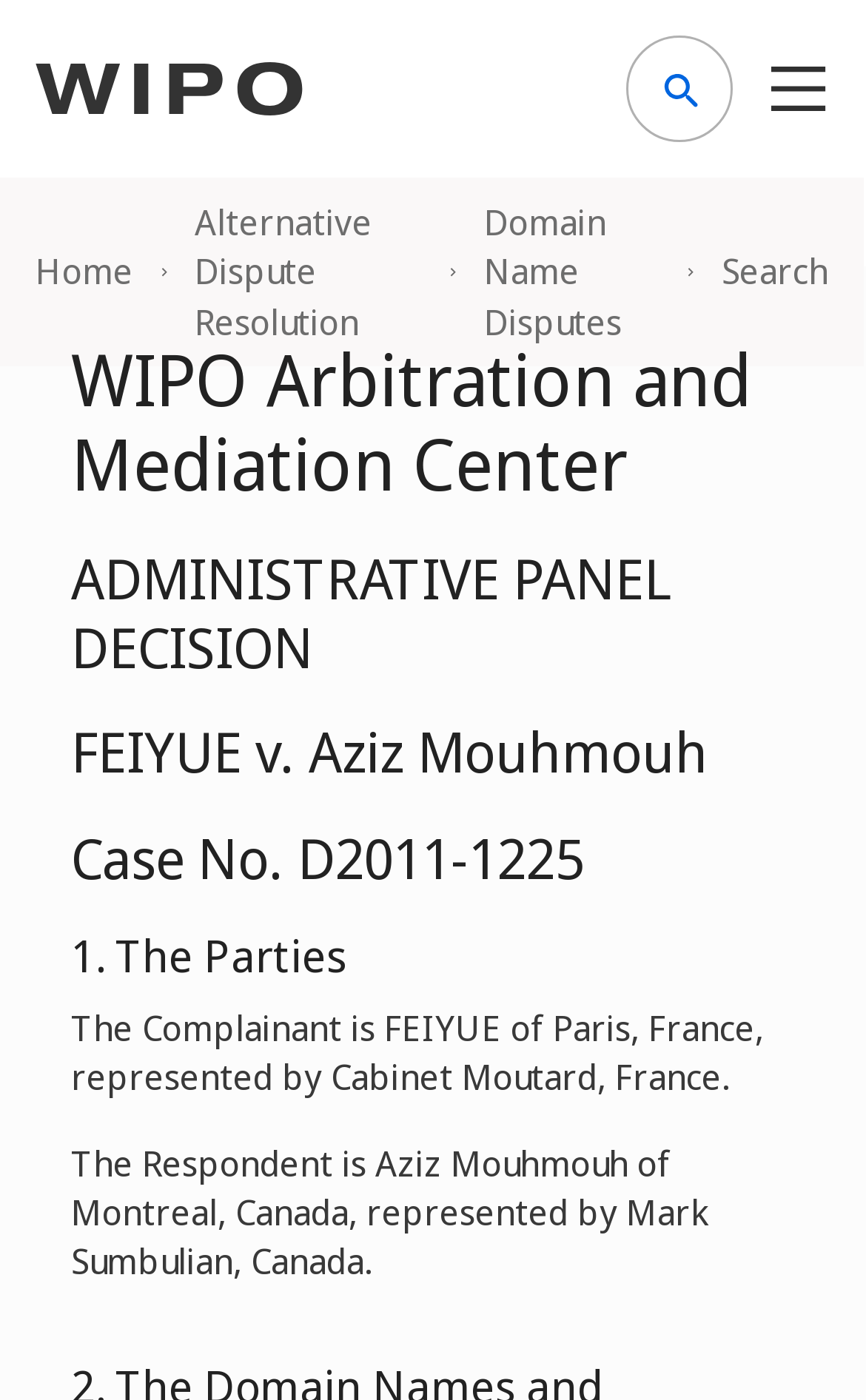Locate the UI element described by Domain Name Disputes and provide its bounding box coordinates. Use the format (top-left x, top-left y, bottom-right x, bottom-right y) with all values as floating point numbers between 0 and 1.

[0.559, 0.141, 0.763, 0.248]